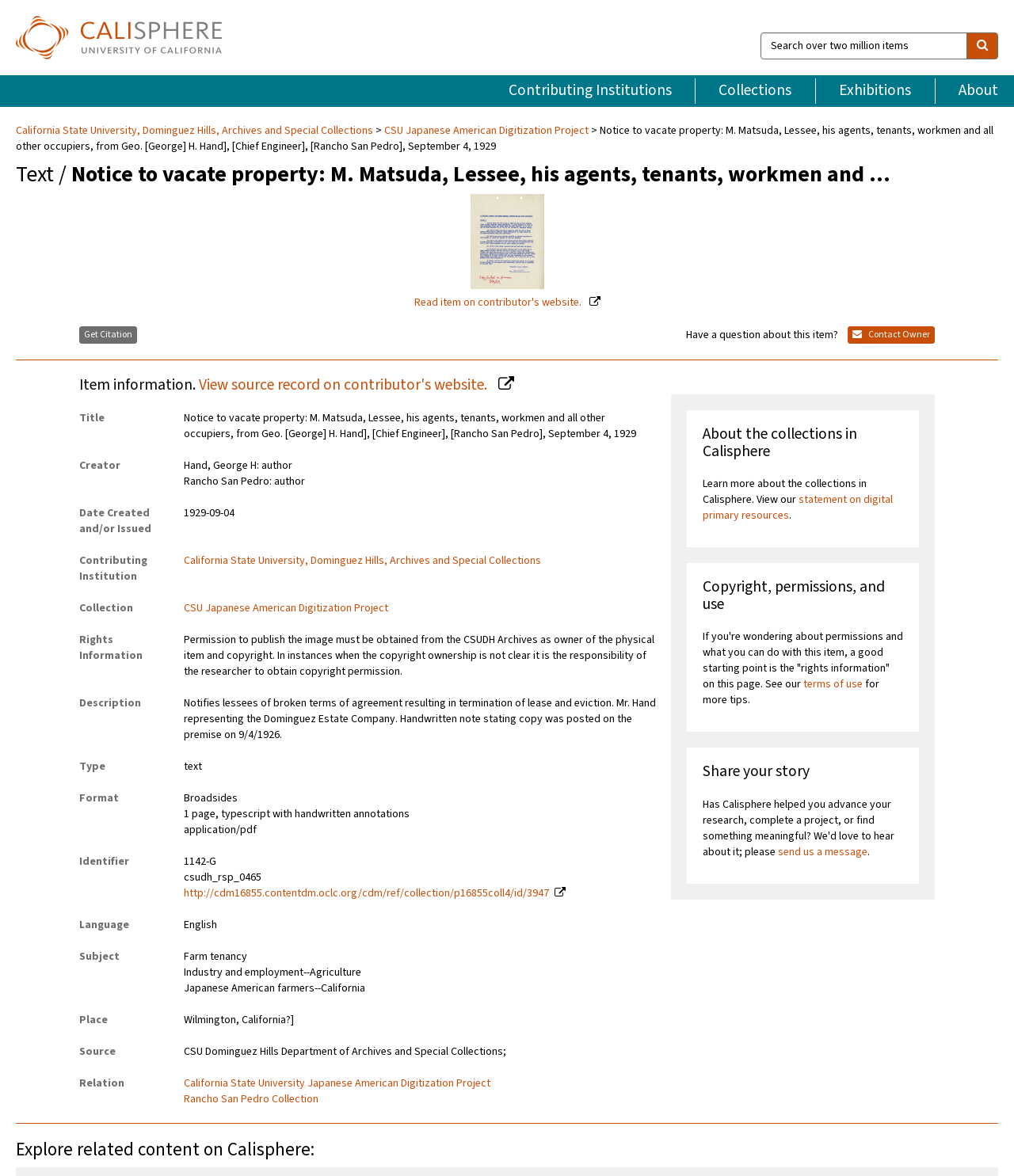Answer the question below in one word or phrase:
What is the format of the notice?

Broadsides